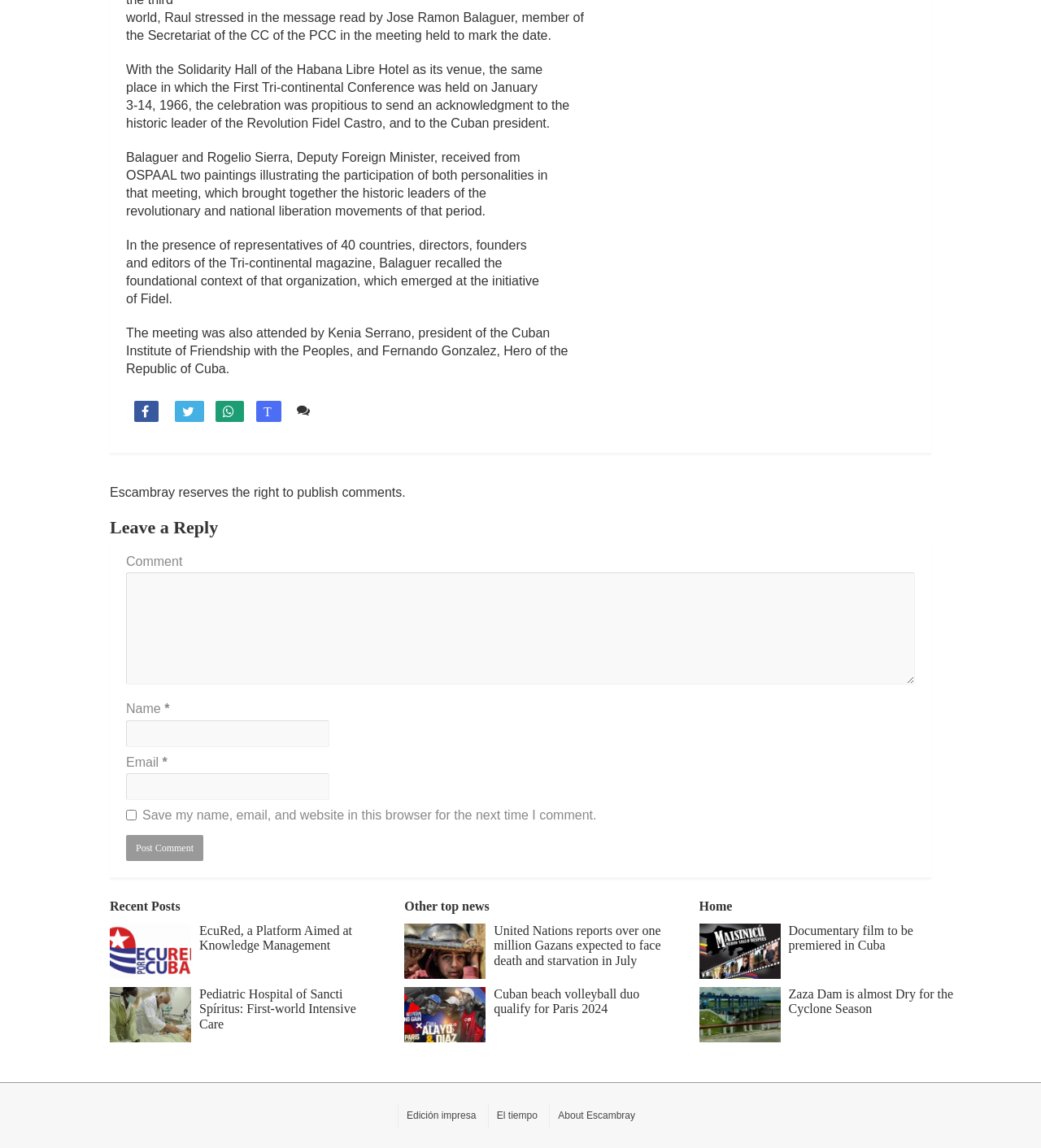Identify the bounding box coordinates of the element to click to follow this instruction: 'Click the 'Comente' link'. Ensure the coordinates are four float values between 0 and 1, provided as [left, top, right, bottom].

[0.298, 0.349, 0.362, 0.366]